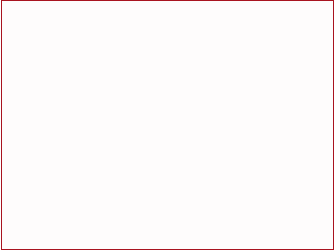Generate a descriptive account of all visible items and actions in the image.

The image is an illustration related to the article titled "Trauma, Uranus In Taurus And Separation From The Body." This piece appears within a context that likely explores astrological themes, particularly how these influences intersect with personal experiences of trauma. The visual may aim to captivate the reader's attention and enhance their understanding of the topics discussed, possibly utilizing symbolic imagery that aligns with astrological concepts. Positioned between other relevant links and accompanied by related content, it provides a visually engaging entry point for accessing various astrological insights and interpretations.